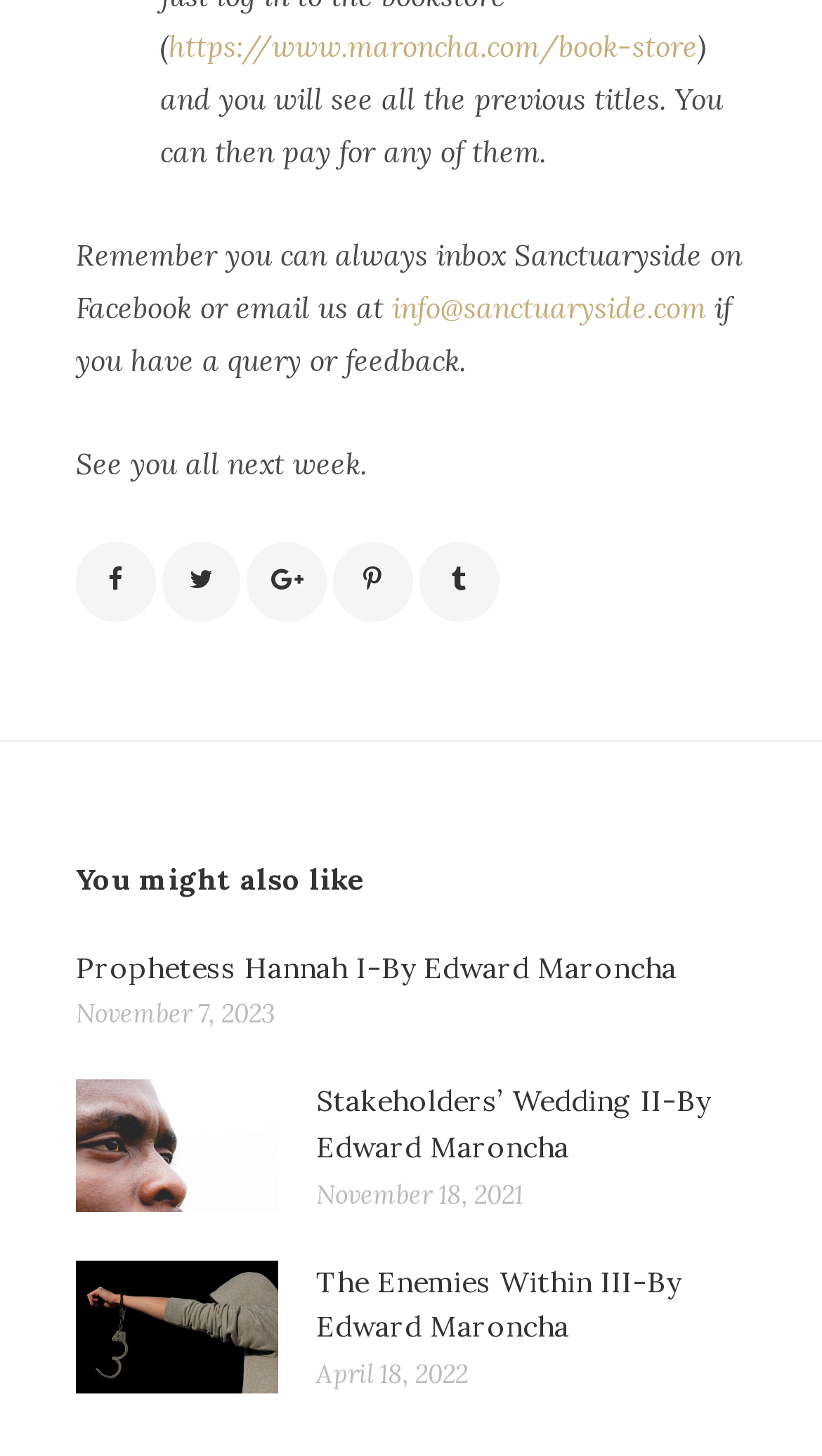From the screenshot, find the bounding box of the UI element matching this description: "https://www.maroncha.com/book-store". Supply the bounding box coordinates in the form [left, top, right, bottom], each a float between 0 and 1.

[0.205, 0.019, 0.849, 0.046]